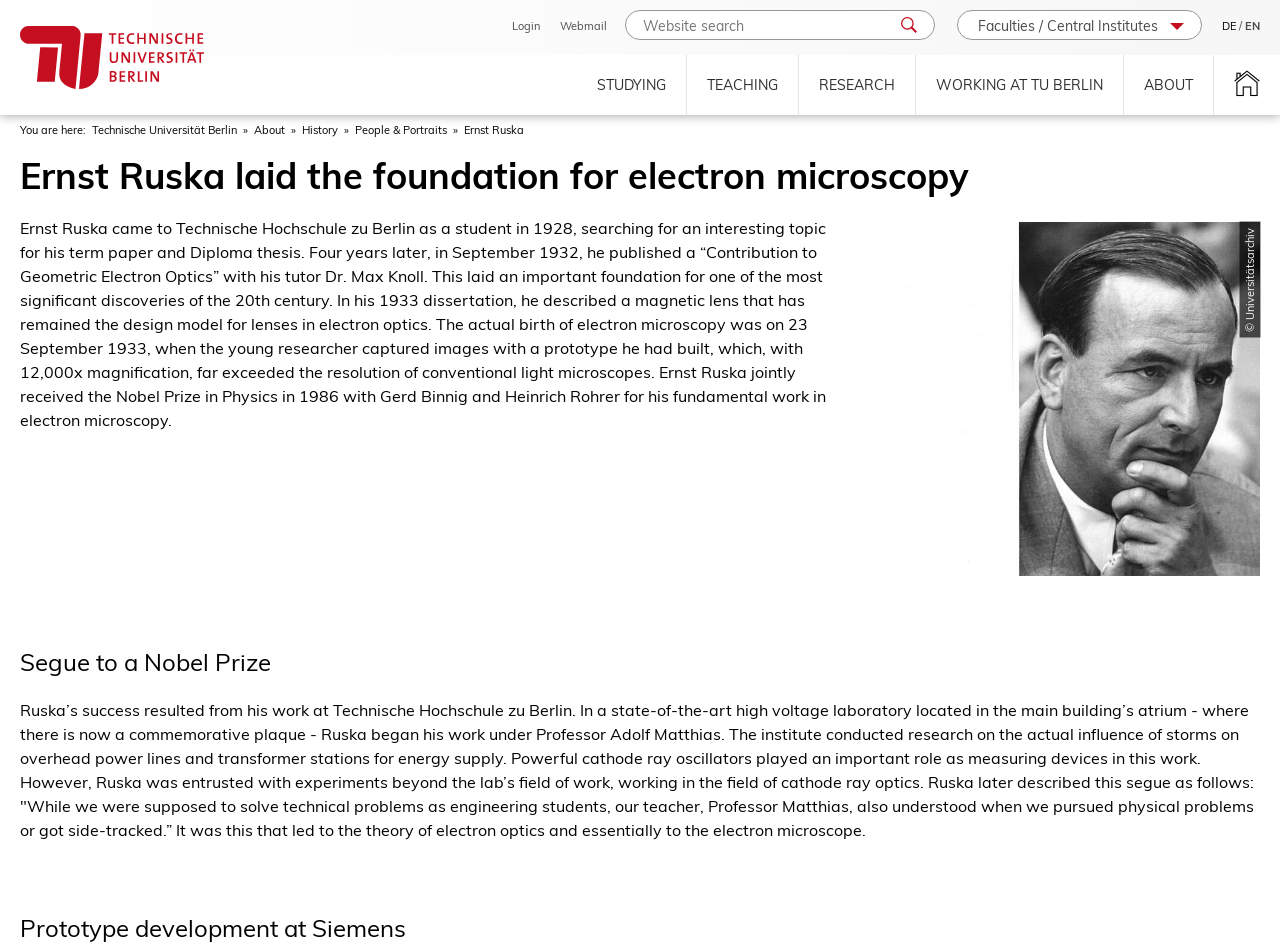What is the name of the university where Ernst Ruska studied?
Using the image as a reference, answer with just one word or a short phrase.

Technische Universität Berlin